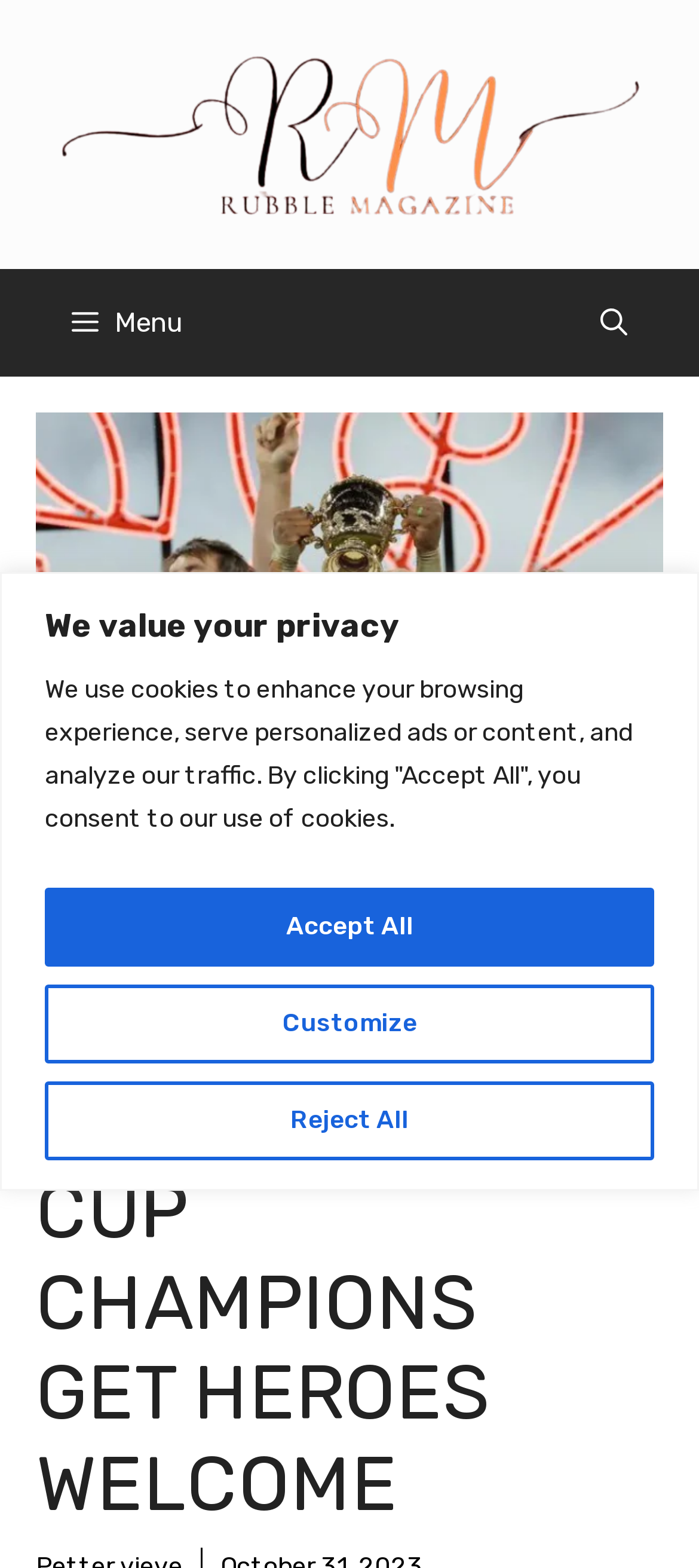Explain the contents of the webpage comprehensively.

The webpage is about the South African rugby union team's historic achievement of winning the World Cup four times. At the top of the page, there is a banner with a link to the "Rubblemagazine" site, accompanied by an image of the magazine's logo. Below the banner, there is a primary navigation menu with a "Menu" button and an "Open search" button.

Above the main content, there is a cookie consent notification with a heading "We value your privacy" and three buttons: "Customize", "Reject All", and "Accept All". This notification is positioned near the top of the page, spanning almost the entire width.

The main content is headed by a large heading that reads "SOUTH AFRICAN RUGBY WORLD CUP CHAMPIONS GET HEROES WELCOME". Below the heading, there is a large figure that takes up most of the page's width, containing an image related to South African rugby.

Overall, the page has a simple layout with a clear focus on the main content, which is the news article about the South African rugby team's achievement.